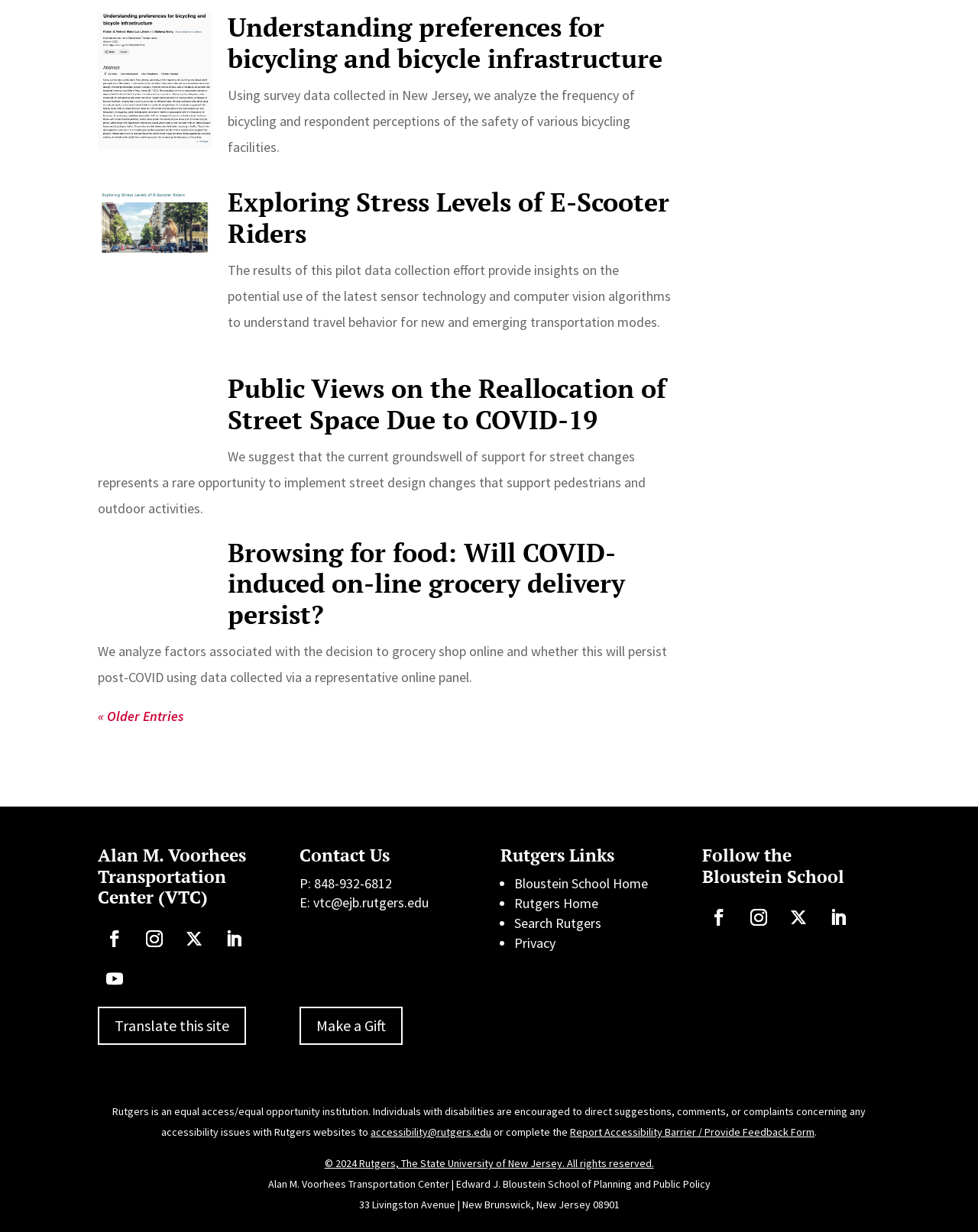What type of data is used in the article 'Understanding preferences for bicycling and bicycle infrastructure'?
Answer the question with a detailed explanation, including all necessary information.

According to the article summary, the article uses survey data collected in New Jersey to analyze the frequency of bicycling and respondent perceptions of the safety of various bicycling facilities.